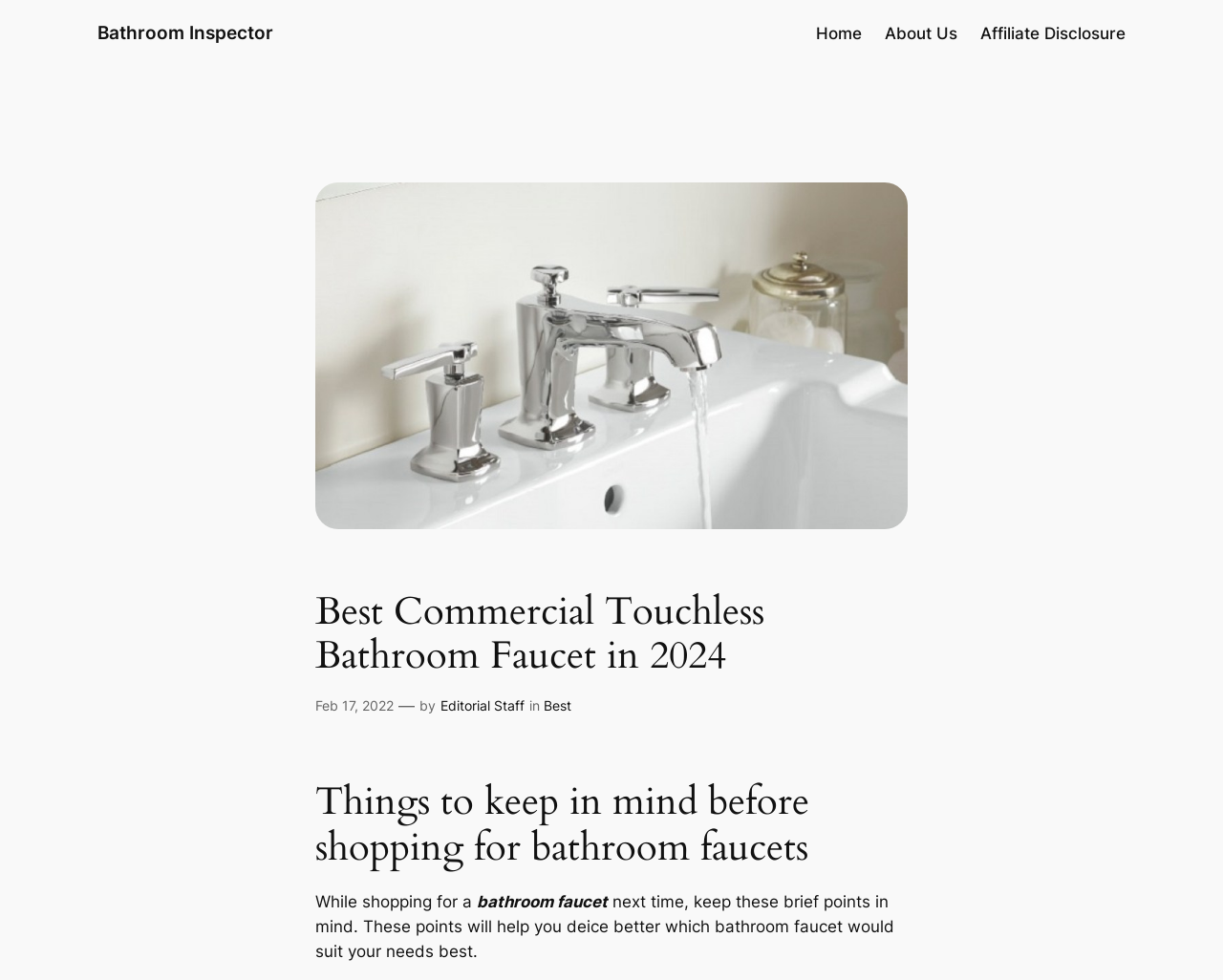Give a detailed account of the webpage.

The webpage appears to be an article about bathroom faucets, specifically discussing things to keep in mind before making a purchase. At the top left of the page, there is a link to "Bathroom Inspector", which is likely the website's logo or brand name. To the right of this, there are three more links: "Home", "About Us", and "Affiliate Disclosure", which are likely part of the website's navigation menu.

Below the navigation menu, there is a large image of bathroom faucets, taking up a significant portion of the page. Above the image, there is a heading that reads "Best Commercial Touchless Bathroom Faucet in 2024". Below the image, there is a timestamp indicating that the article was published on February 17, 2022, followed by the author's name, "Editorial Staff".

The main content of the article begins with a heading that reads "Things to keep in mind before shopping for bathroom faucets". This is followed by a paragraph of text that provides brief points to consider when shopping for a bathroom faucet, including how these points will help the reader make a better decision.